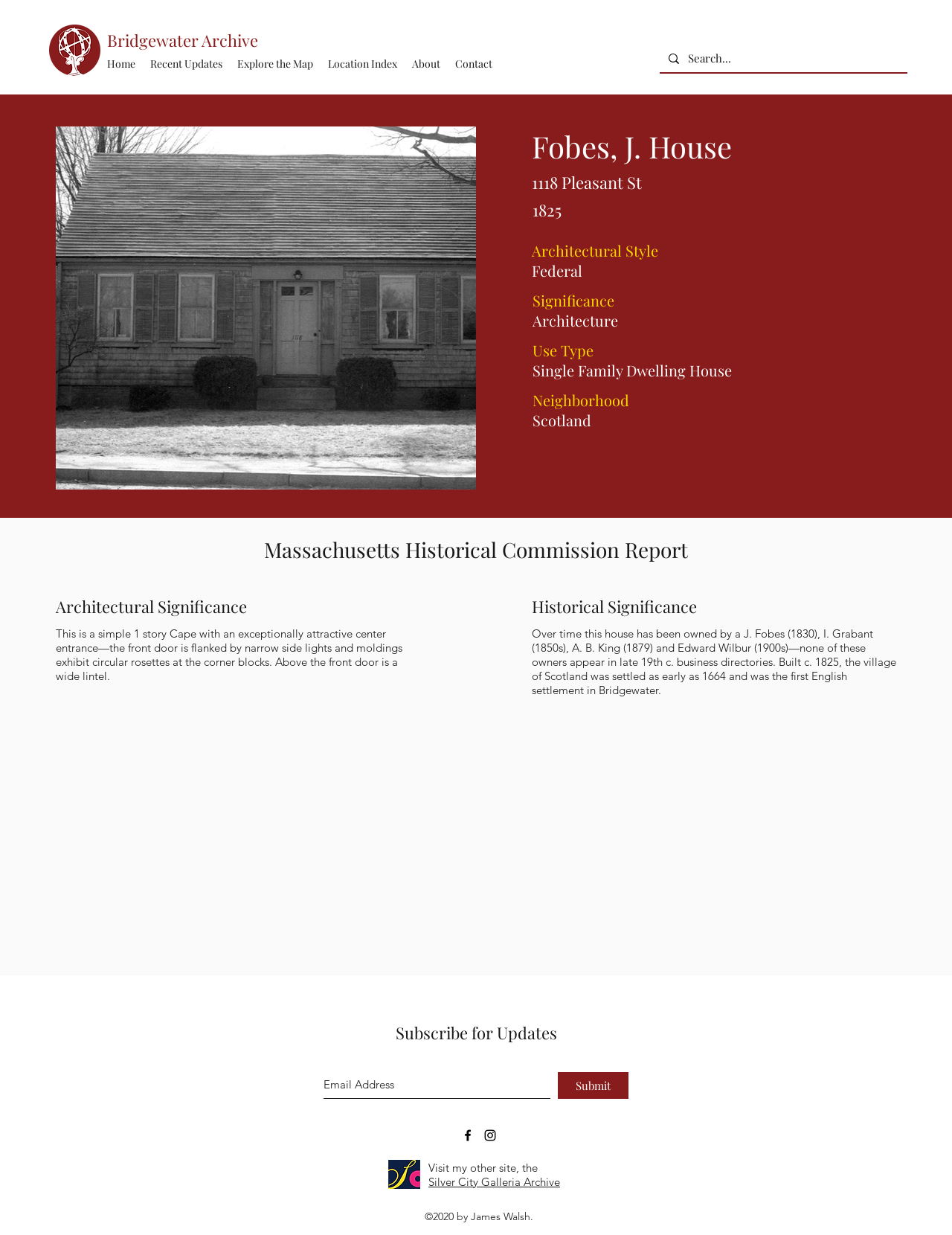Please identify the bounding box coordinates of the element's region that needs to be clicked to fulfill the following instruction: "Contact the Bridgewater Archive". The bounding box coordinates should consist of four float numbers between 0 and 1, i.e., [left, top, right, bottom].

[0.47, 0.043, 0.525, 0.061]